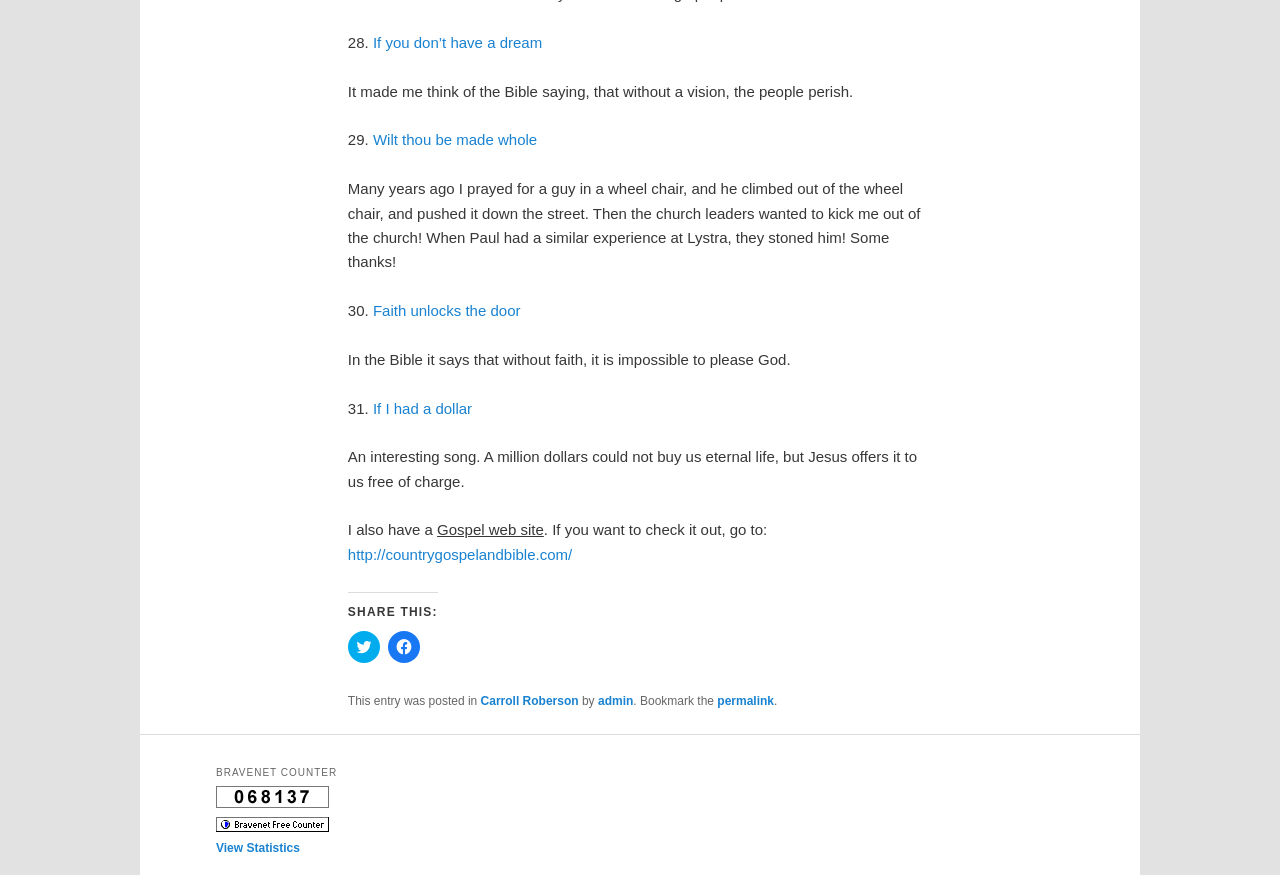Give a concise answer of one word or phrase to the question: 
How many links are there in the main content area?

5